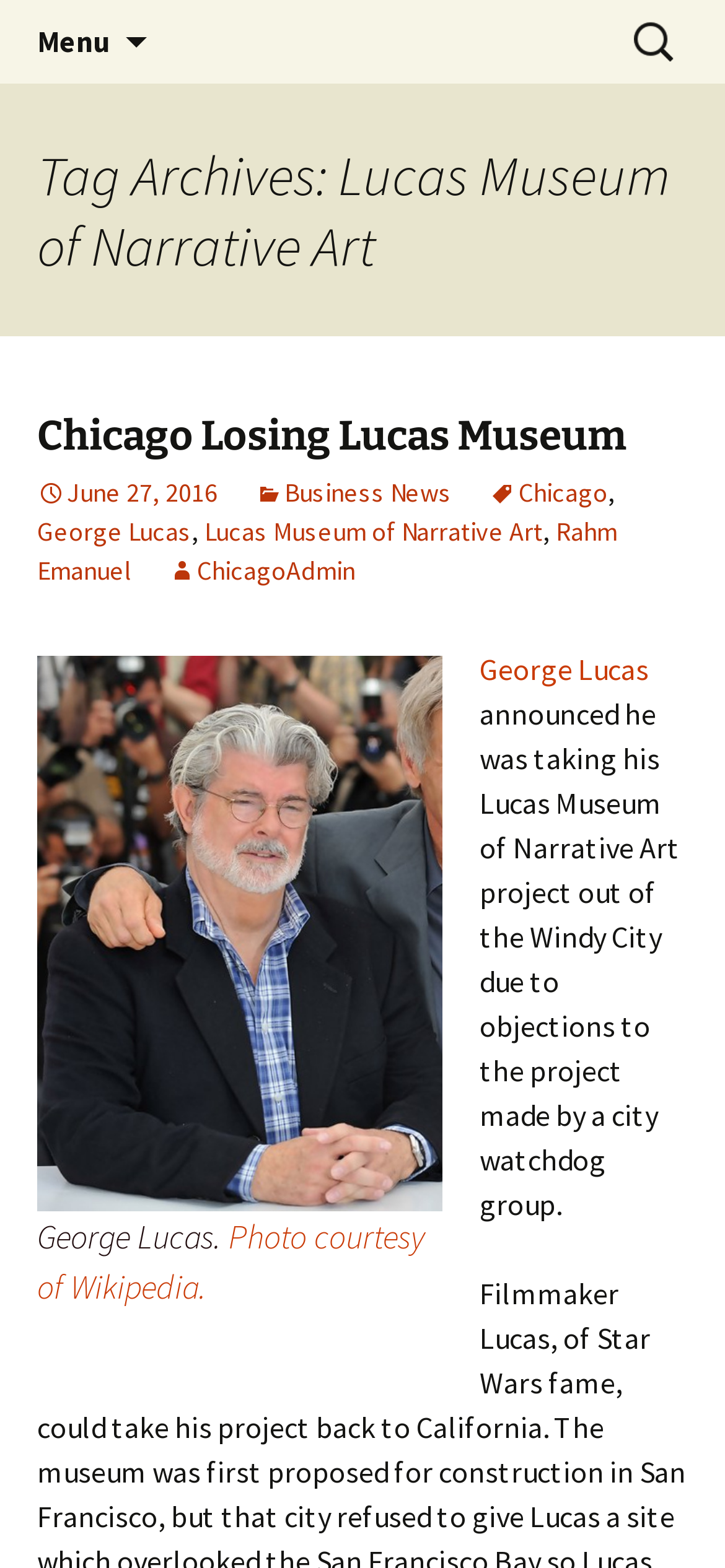Predict the bounding box for the UI component with the following description: "Lucas Museum of Narrative Art".

[0.282, 0.328, 0.749, 0.349]